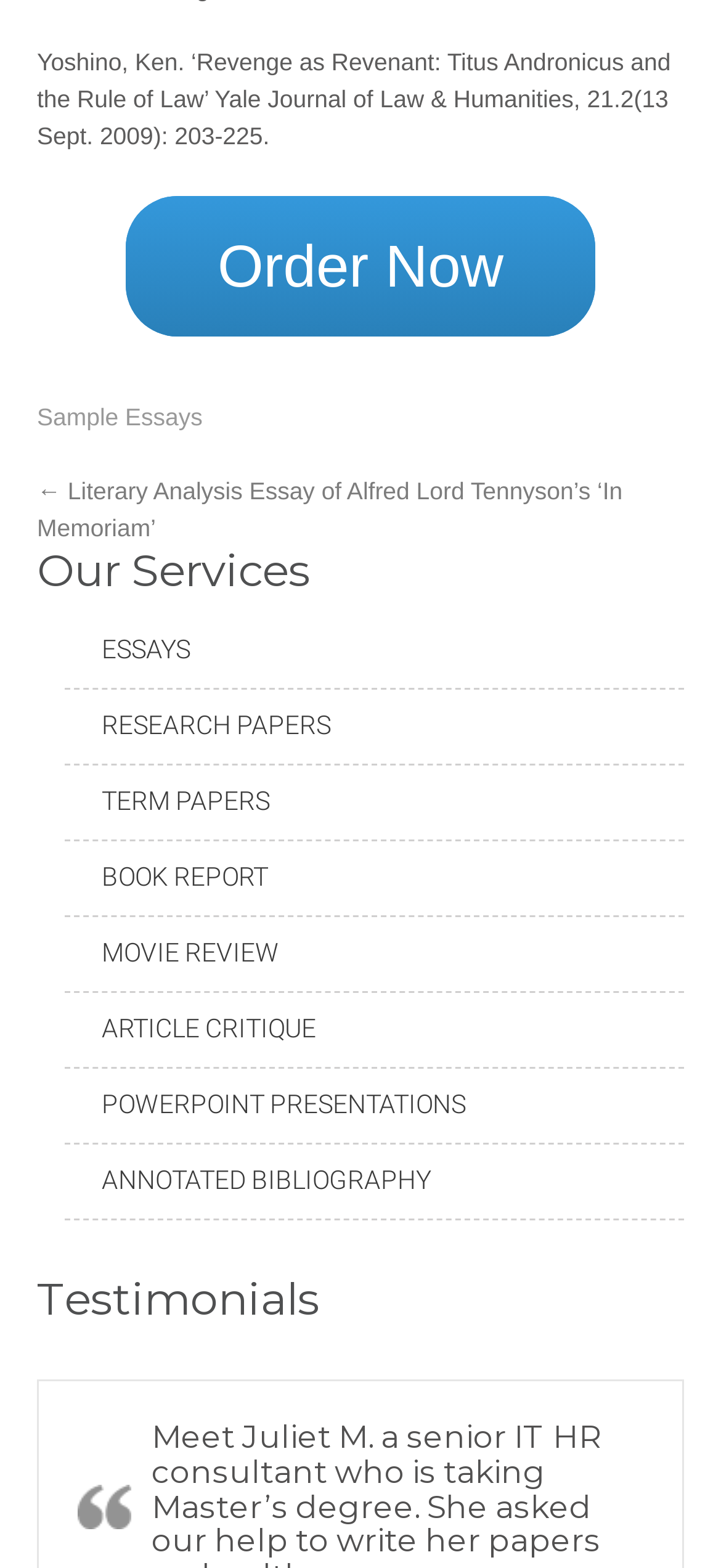Identify the bounding box coordinates of the part that should be clicked to carry out this instruction: "Get essays".

[0.141, 0.404, 0.264, 0.423]